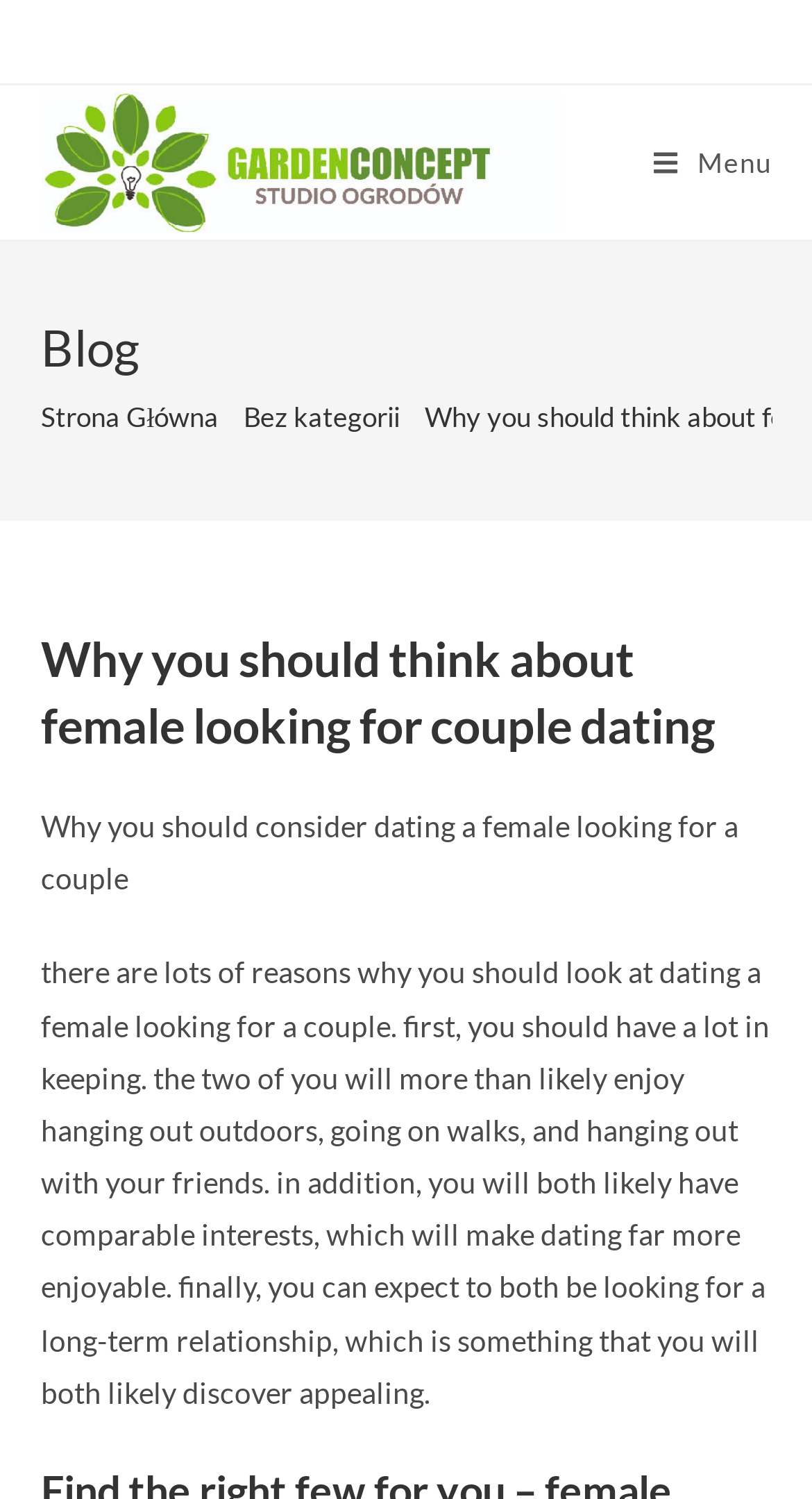Using the provided element description "Strona Główna", determine the bounding box coordinates of the UI element.

[0.05, 0.266, 0.27, 0.288]